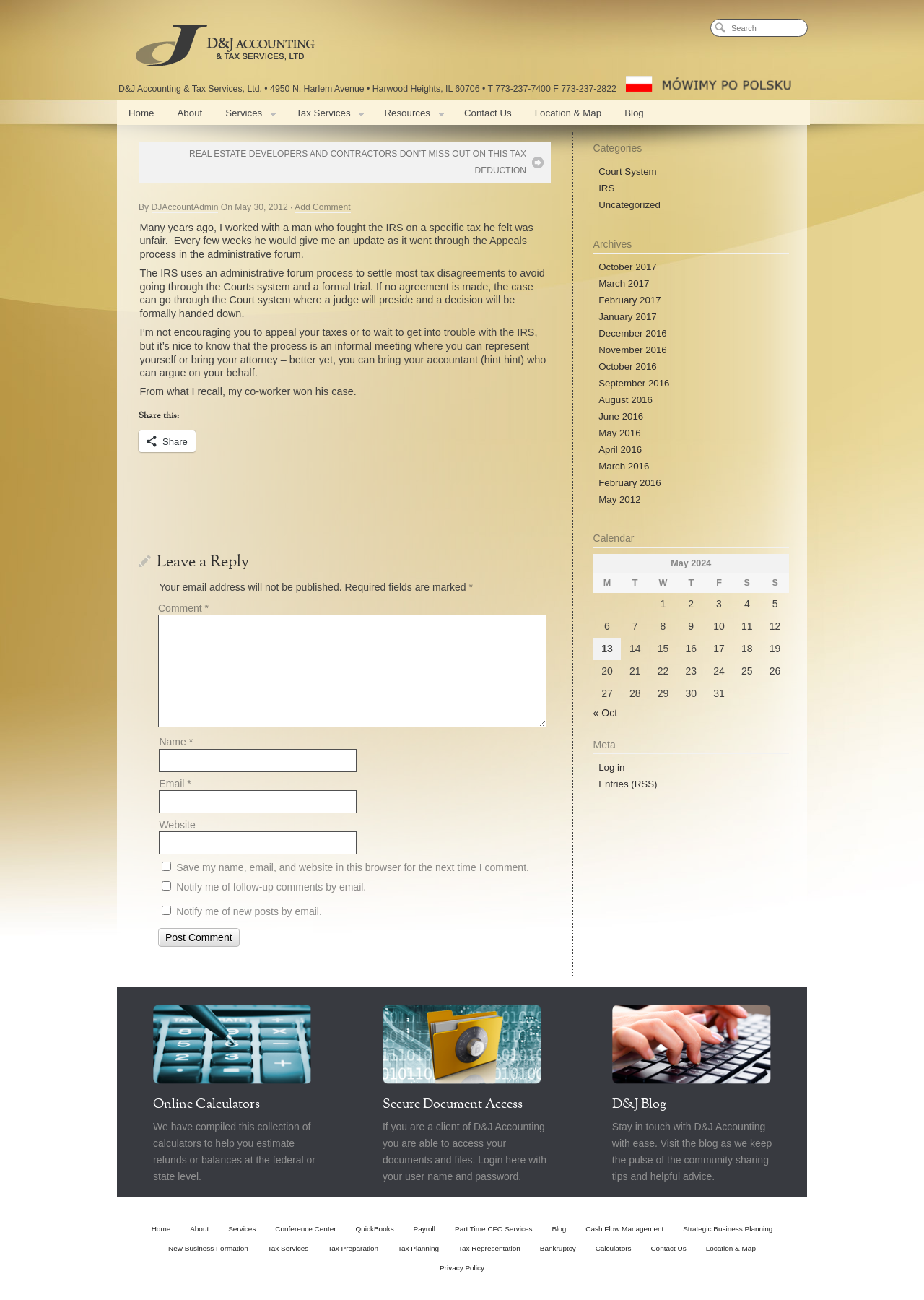Create a detailed narrative describing the layout and content of the webpage.

This webpage is about a personal perspective on tax appeals, with the title "Tax Appeals – A Personal Perspective | D&J Accounting" at the top. Below the title, there is a navigation menu with links to "Home", "About", "Services", "Tax Services", "Resources", "Contact Us", "Location & Map", and "Blog". 

To the right of the navigation menu, there is a search box with a "Search" label. Above the search box, there is an image with the text "D&J Accounting" and another image with the text "mówimy po polsku" (which means "we speak Polish" in English).

The main content of the webpage is an article about a personal experience with tax appeals. The article starts with a brief introduction, followed by several paragraphs of text. The text describes a situation where the author's coworker fought the IRS on a specific tax and won the case. The article also explains the process of tax appeals and how it can be beneficial to have an accountant represent you.

Below the article, there are links to share the content on social media platforms. There is also a section for leaving a reply, with fields for name, email, website, and comment. The user can also choose to save their name, email, and website for future comments.

On the right side of the webpage, there are several sections, including "Categories" with links to "Court System", "IRS", and "Uncategorized", "Archives" with links to various months and years, and "Calendar" with a table showing the days of the month.